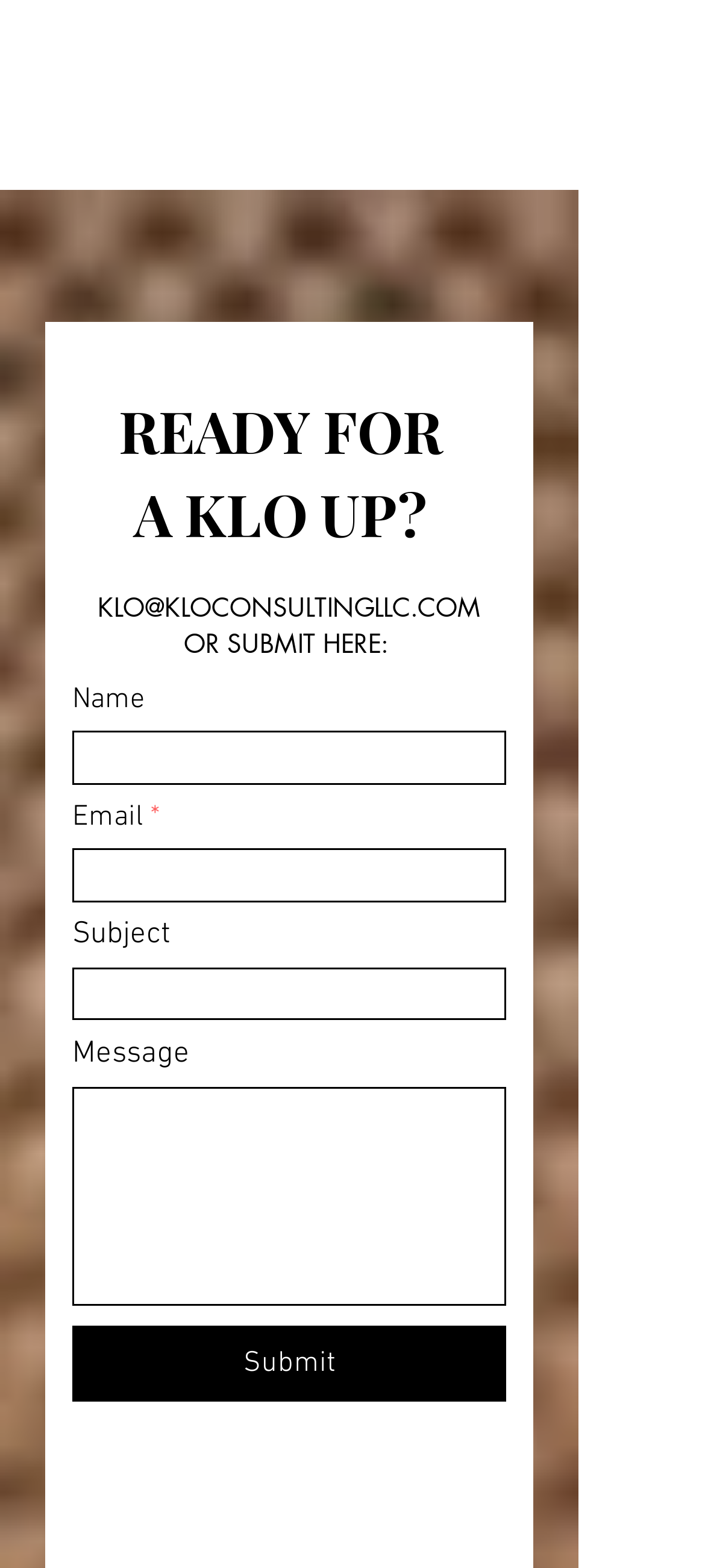Carefully examine the image and provide an in-depth answer to the question: What is the name of the person mentioned on this webpage?

I found a static text element with the text 'Jennifer McLennan' which suggests that this is the name of a person mentioned on the webpage.